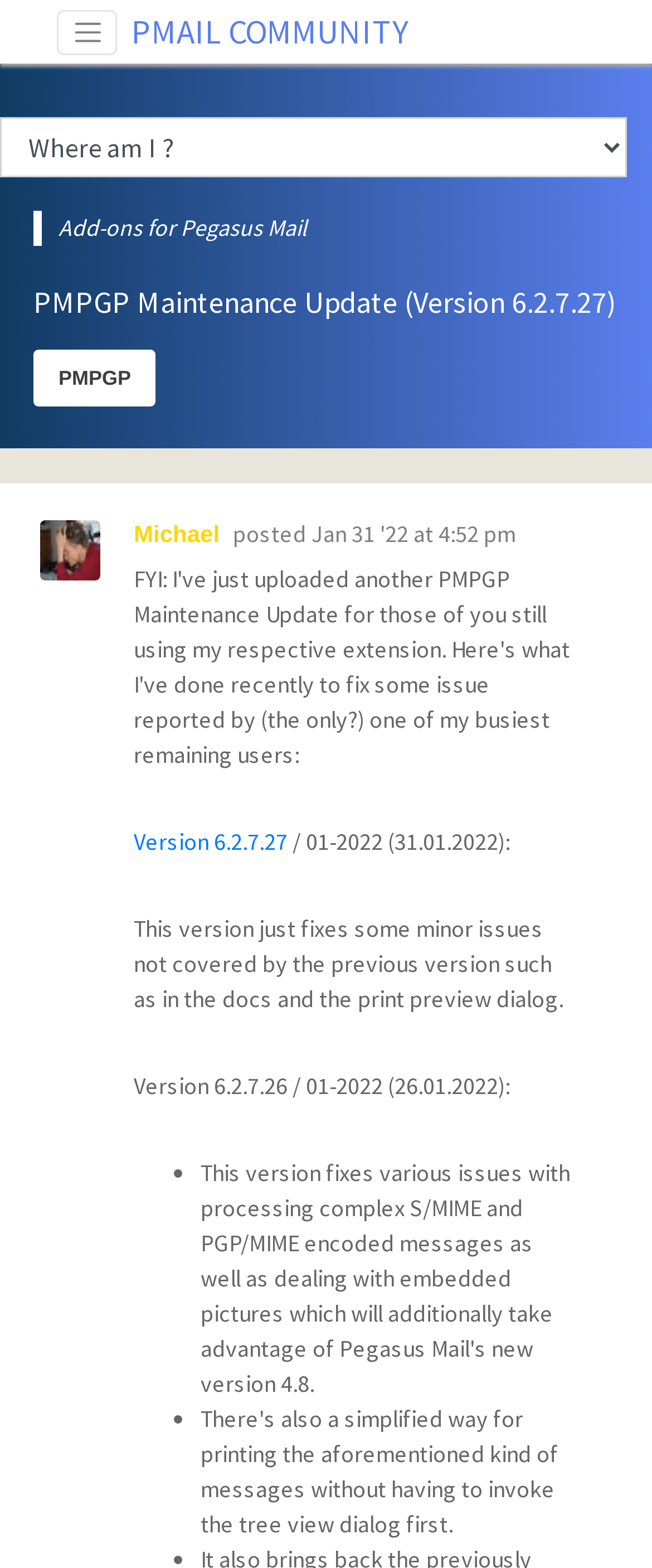Please specify the bounding box coordinates in the format (top-left x, top-left y, bottom-right x, bottom-right y), with all values as floating point numbers between 0 and 1. Identify the bounding box of the UI element described by: Michael

[0.205, 0.332, 0.337, 0.349]